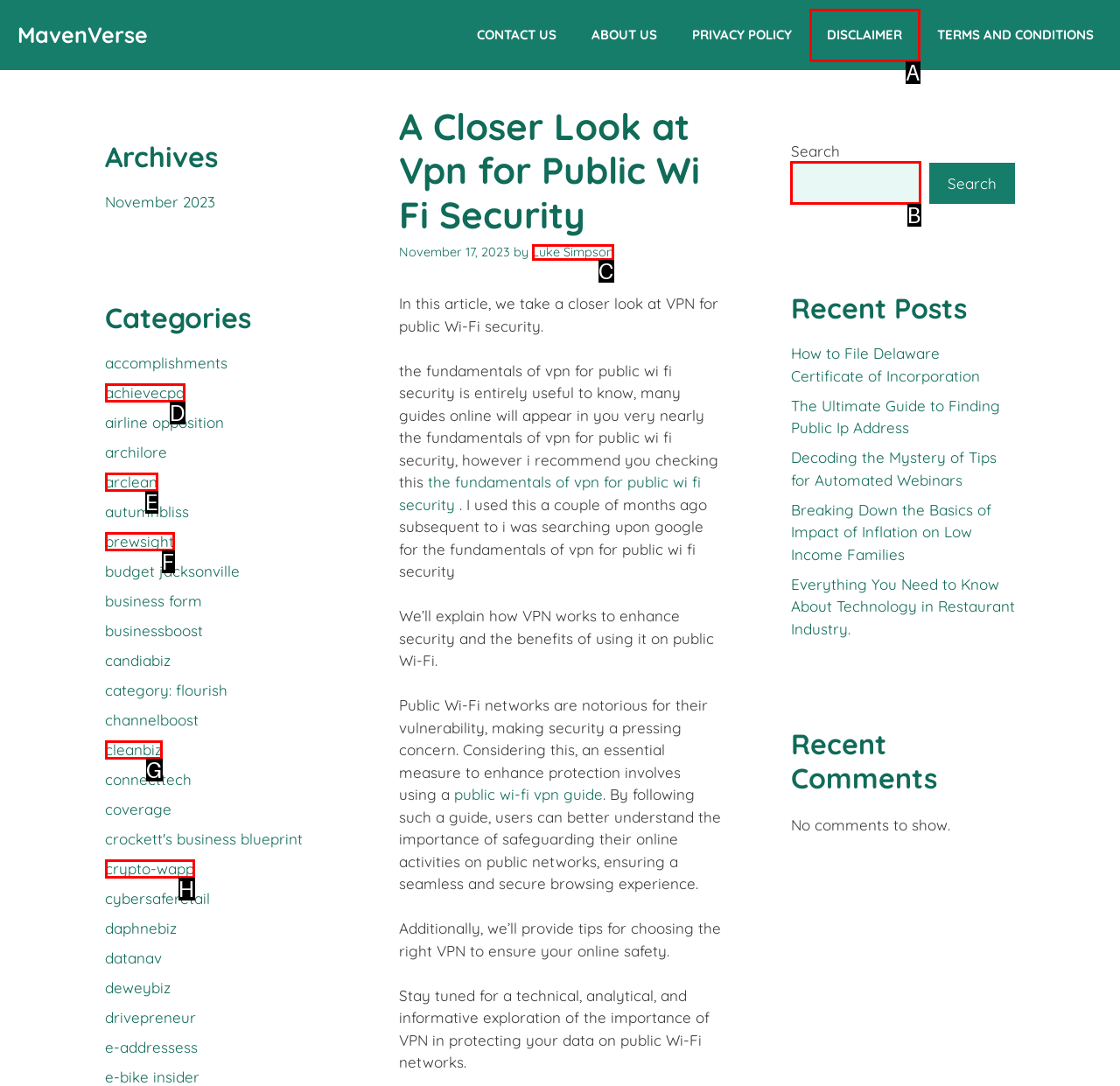Choose the correct UI element to click for this task: Search for something Answer using the letter from the given choices.

B